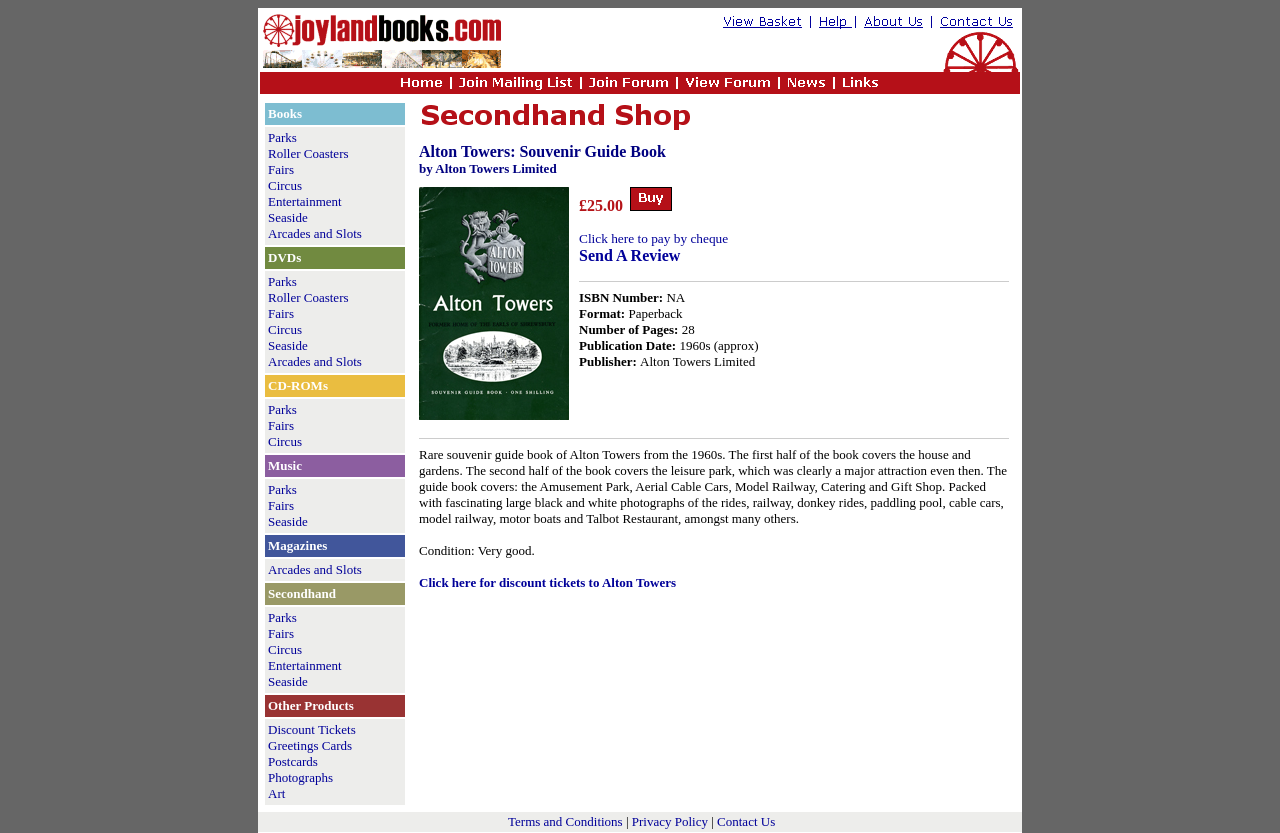Please provide a detailed answer to the question below by examining the image:
What is the price of the Alton Towers souvenir guide book?

The price of the Alton Towers souvenir guide book can be found in the text description of the book, which is 'Alton Towers: Souvenir Guide Book by Alton Towers Limited £25.00'.